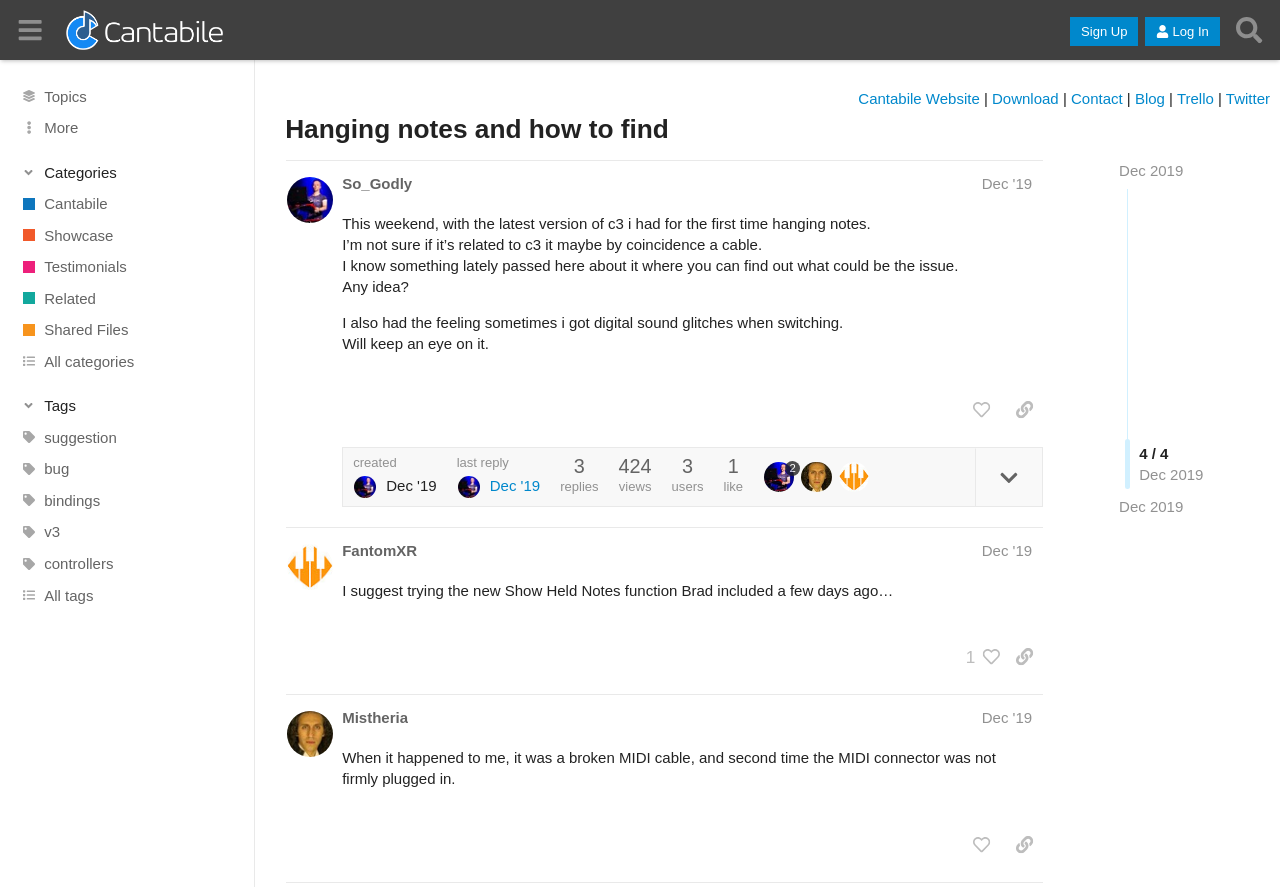Respond concisely with one word or phrase to the following query:
How many replies are there to the post?

424